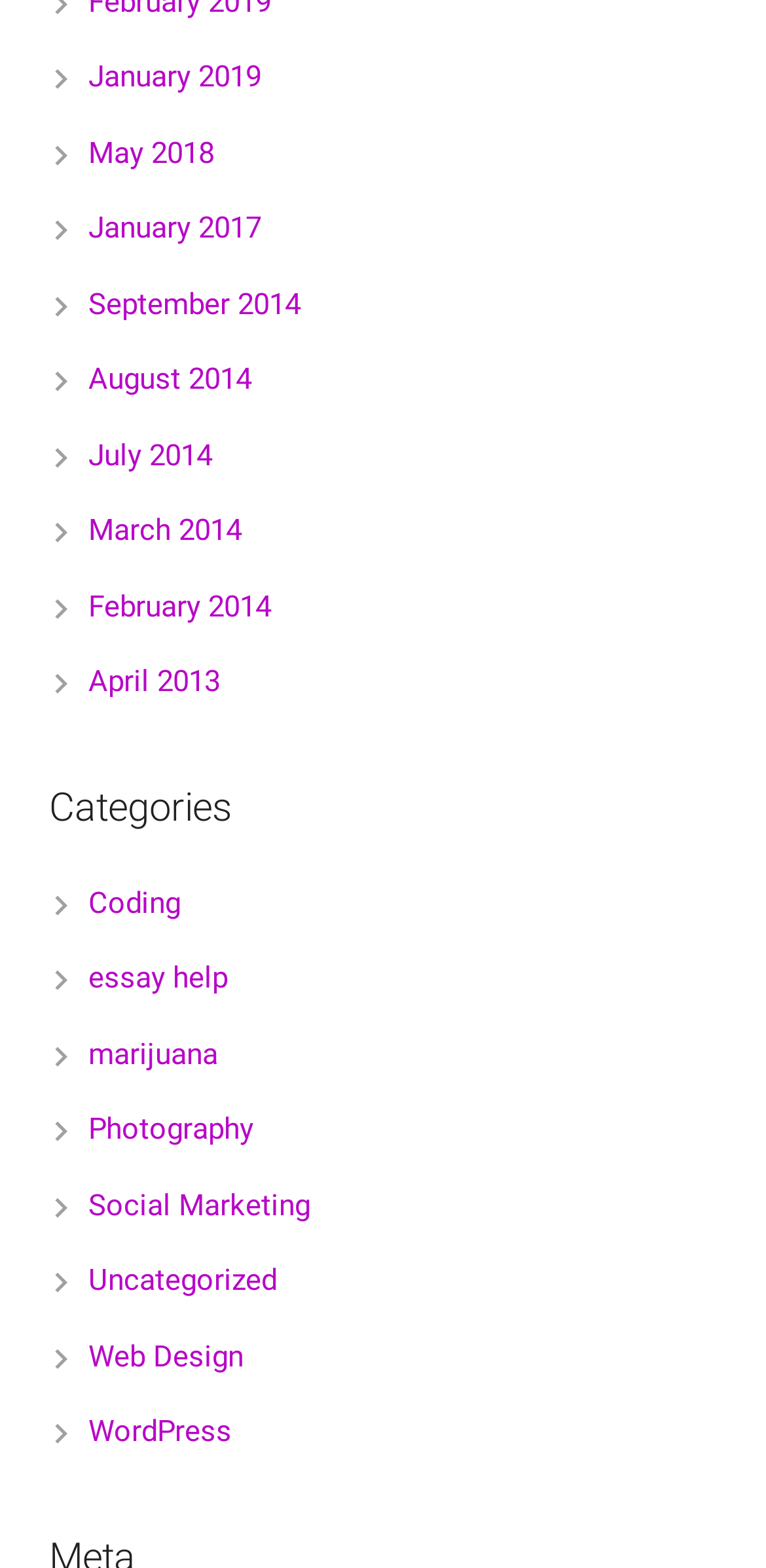Find the bounding box coordinates corresponding to the UI element with the description: "Menu". The coordinates should be formatted as [left, top, right, bottom], with values as floats between 0 and 1.

None